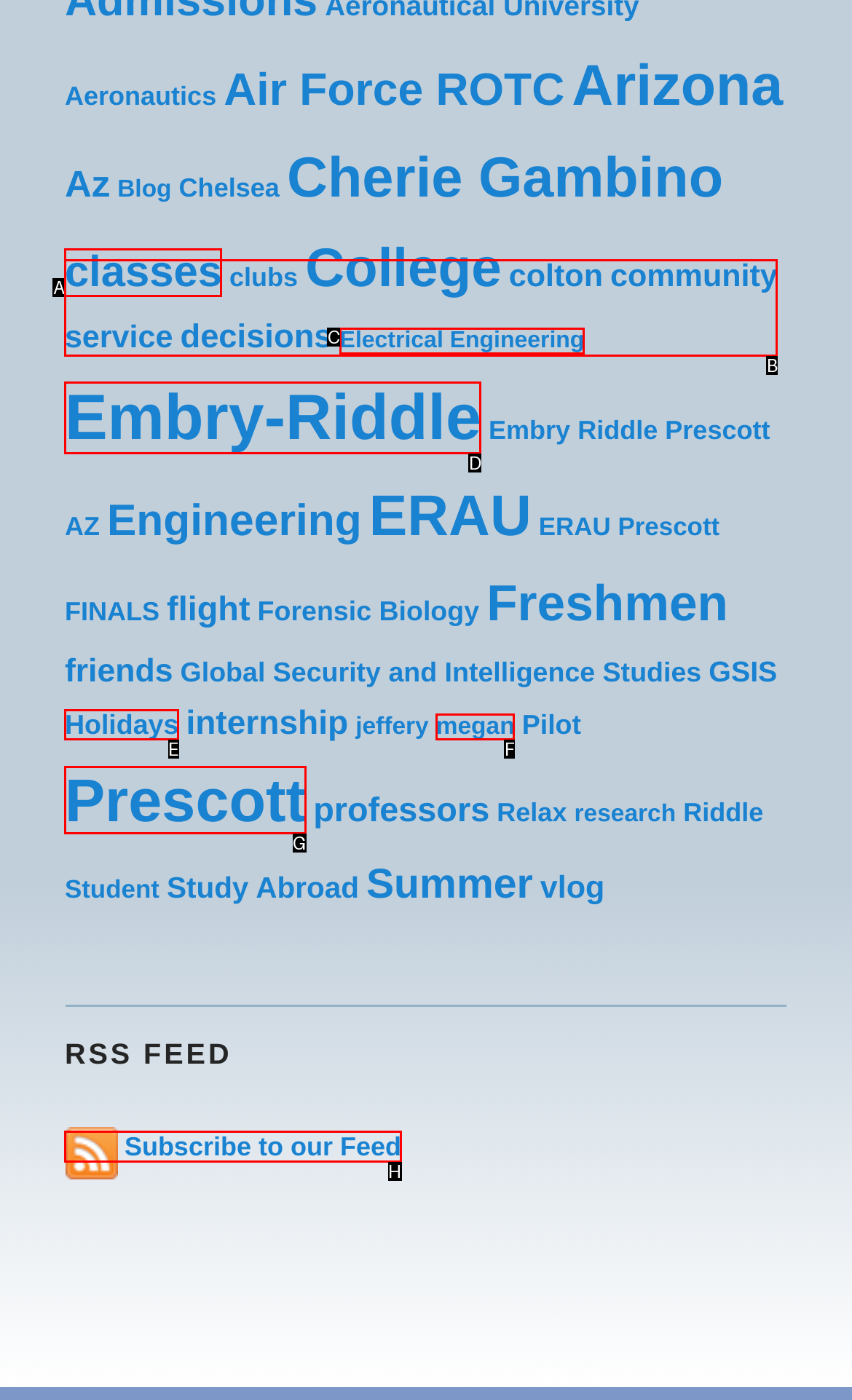Determine the HTML element to be clicked to complete the task: Subscribe to the RSS feed. Answer by giving the letter of the selected option.

H